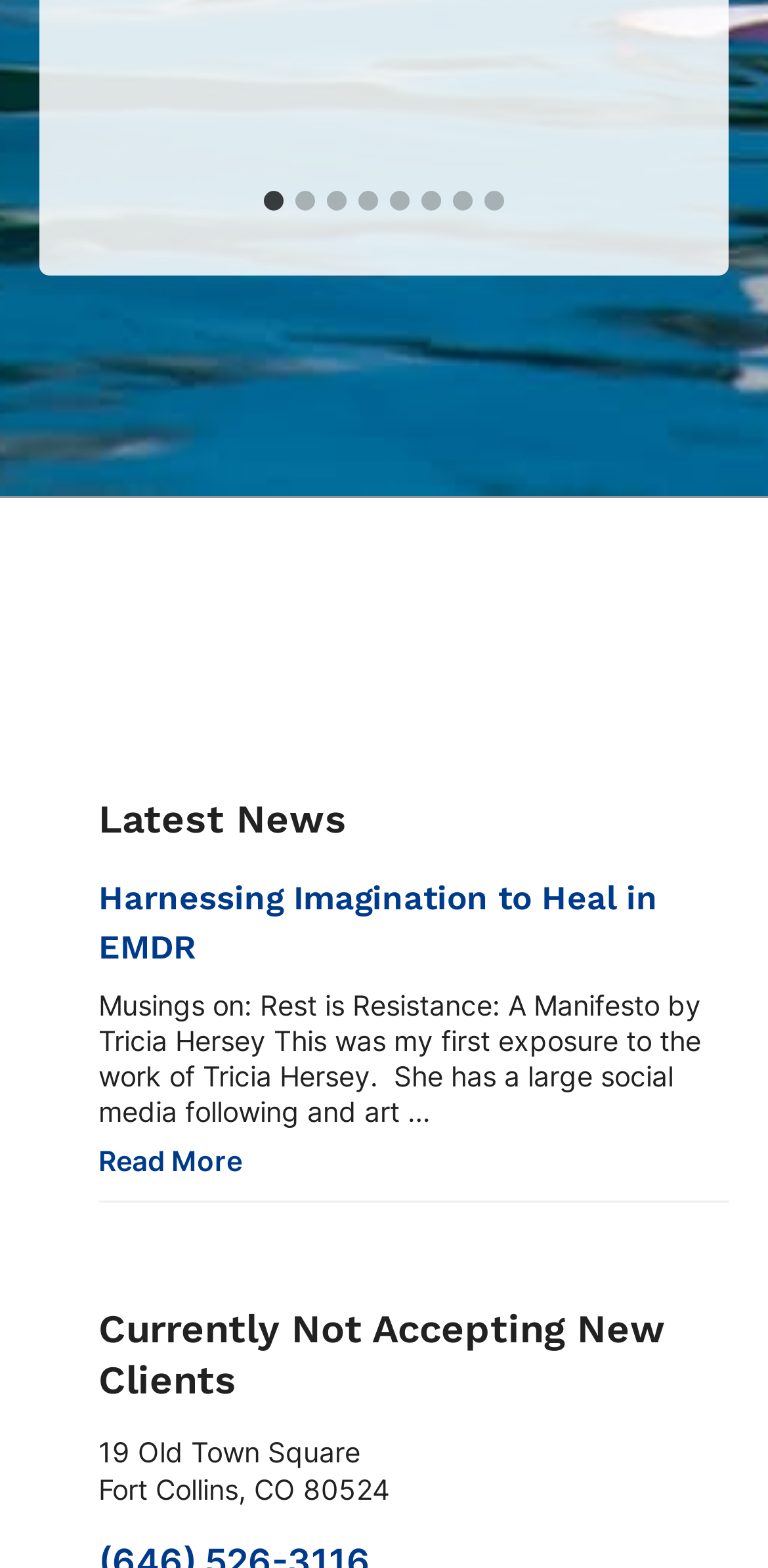Find the bounding box coordinates of the element you need to click on to perform this action: 'Select slide 1'. The coordinates should be represented by four float values between 0 and 1, in the format [left, top, right, bottom].

[0.344, 0.121, 0.369, 0.134]